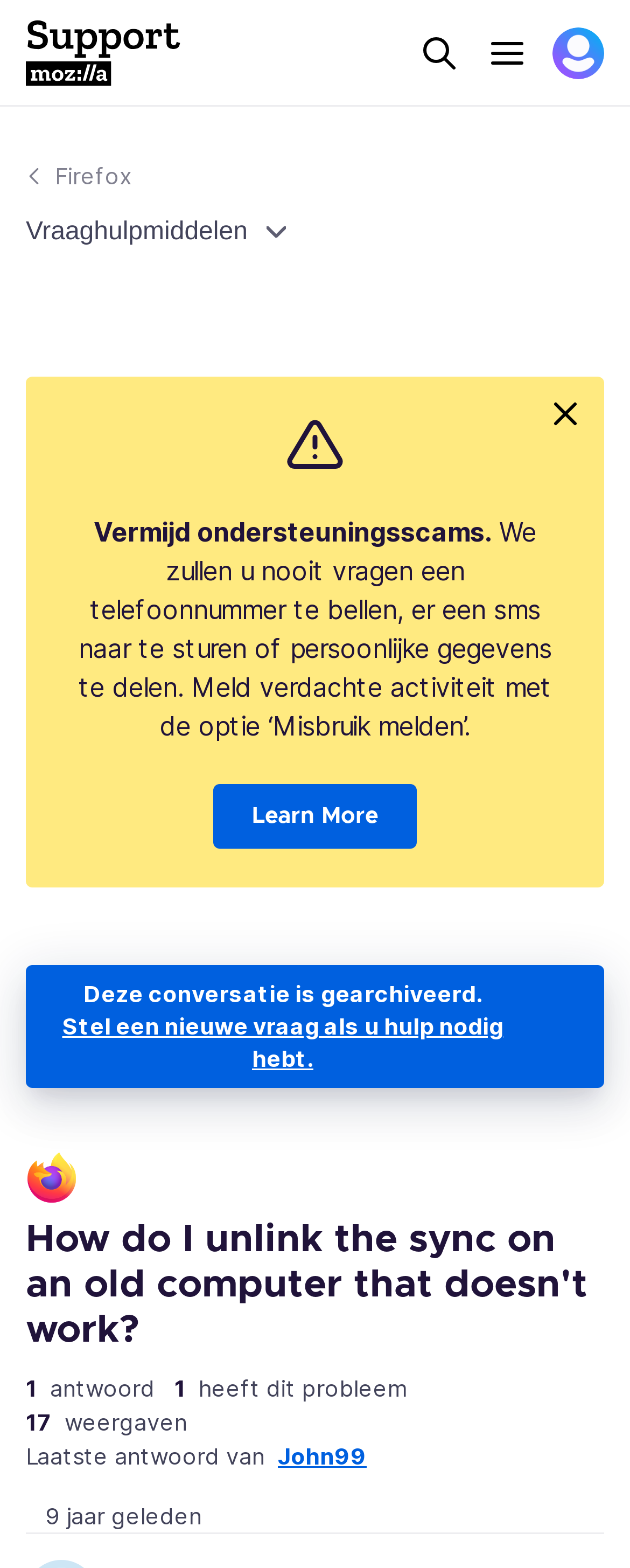How old is the conversation?
Based on the image, answer the question with as much detail as possible.

The conversation is 9 years old, which is indicated by the time element with a bounding box of [0.072, 0.958, 0.321, 0.975].